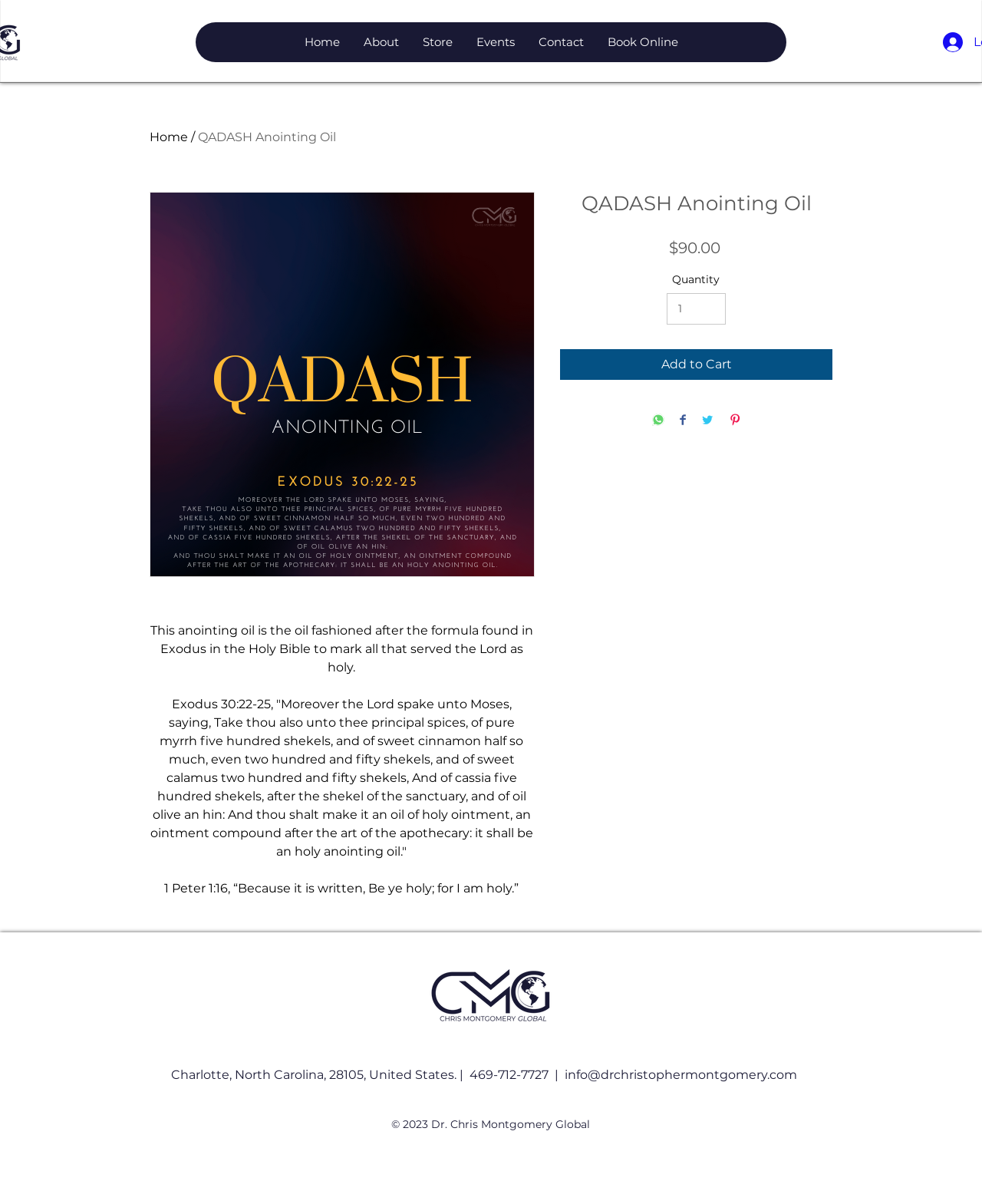How much does the anointing oil cost?
Use the image to answer the question with a single word or phrase.

$90.00